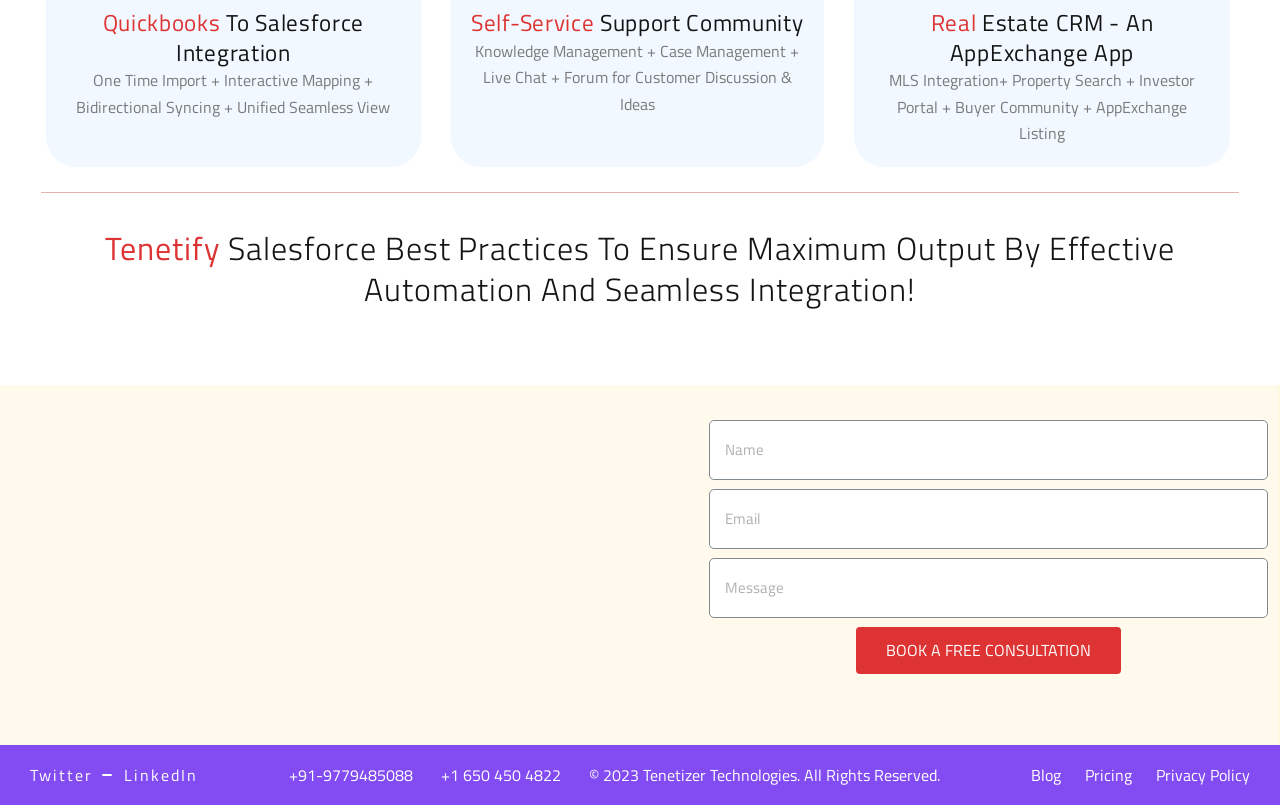Using the given element description, provide the bounding box coordinates (top-left x, top-left y, bottom-right x, bottom-right y) for the corresponding UI element in the screenshot: Privacy Policy

[0.903, 0.947, 0.977, 0.977]